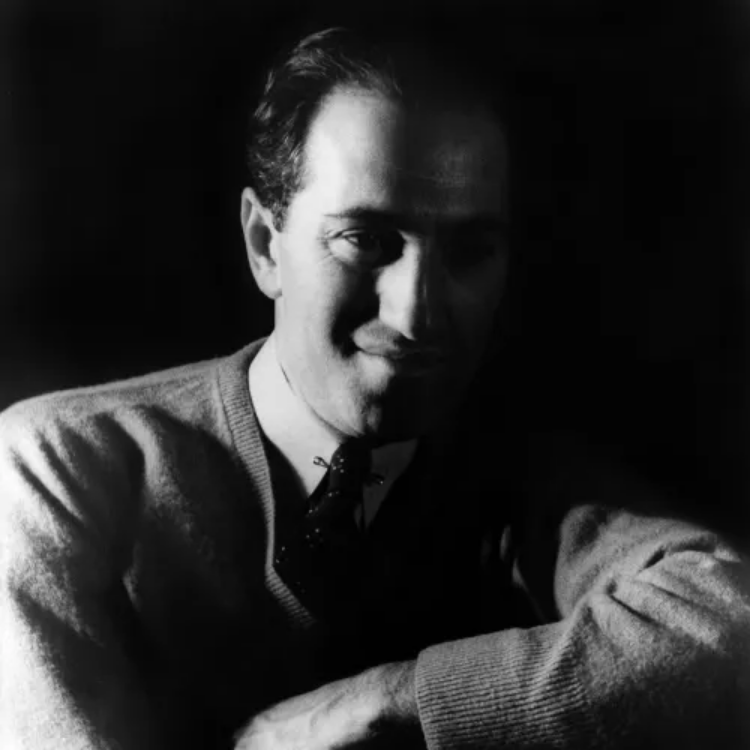Generate a detailed caption that encompasses all aspects of the image.

The image captures a portrait of a prominent American composer, known for their significant contributions to the music landscape. The subject, dressed in a light sweater, is depicted with a serene expression, seemingly lost in thought. The soft lighting creates a striking contrast, highlighting their facial features and giving an air of introspection and depth. This visual reflects the broader theme of the article titled "WHO ARE THE MOST IMPORTANT AMERICAN COMPOSERS?", which explores the historical landscape of classical music and the impact of various influential figures. The date mentioned indicates that this article was published on December 9, 2021, adding context to the ongoing discussion of American composers within the global music narrative.